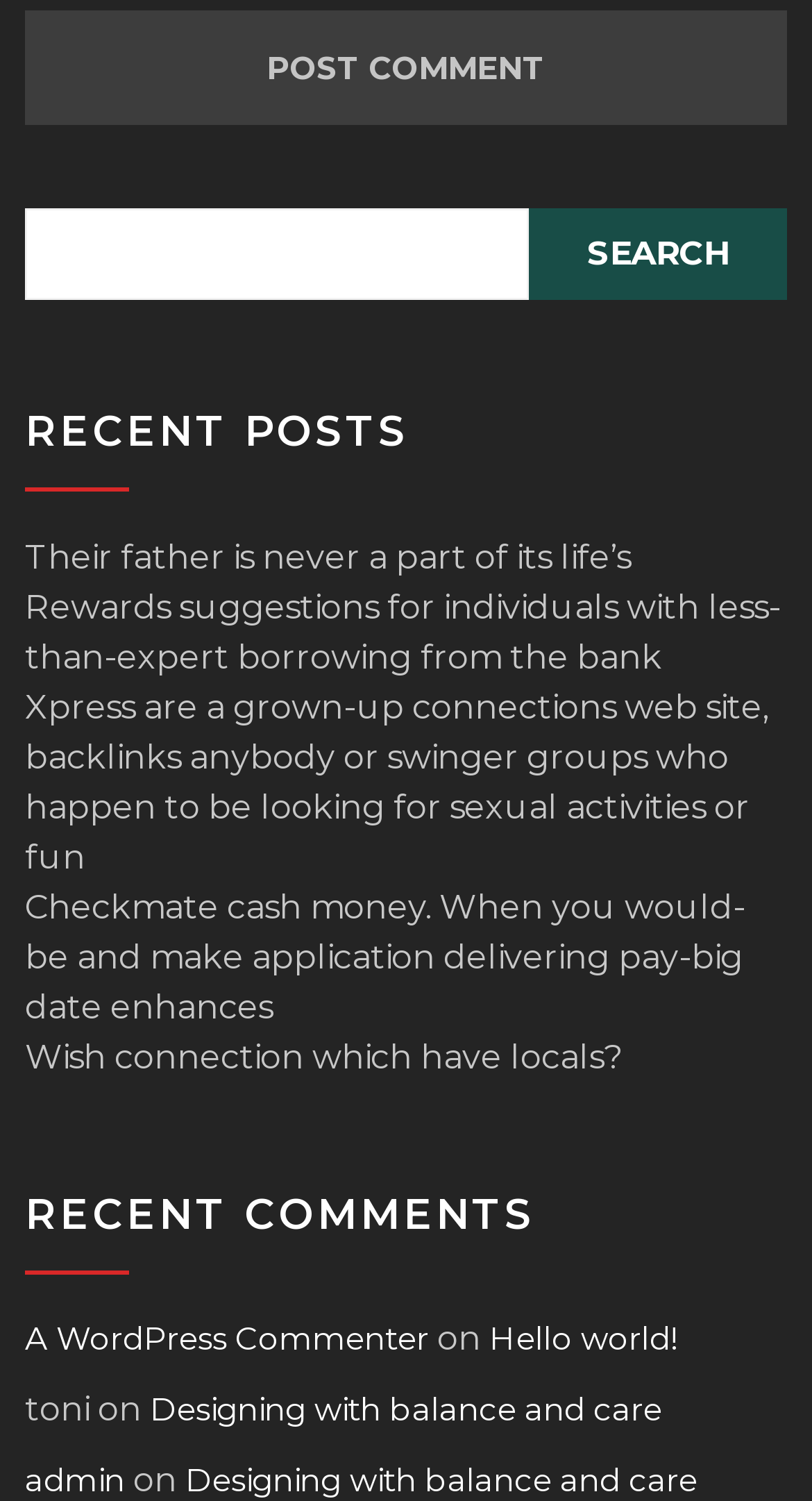Can you specify the bounding box coordinates for the region that should be clicked to fulfill this instruction: "search for something".

[0.031, 0.139, 0.969, 0.2]